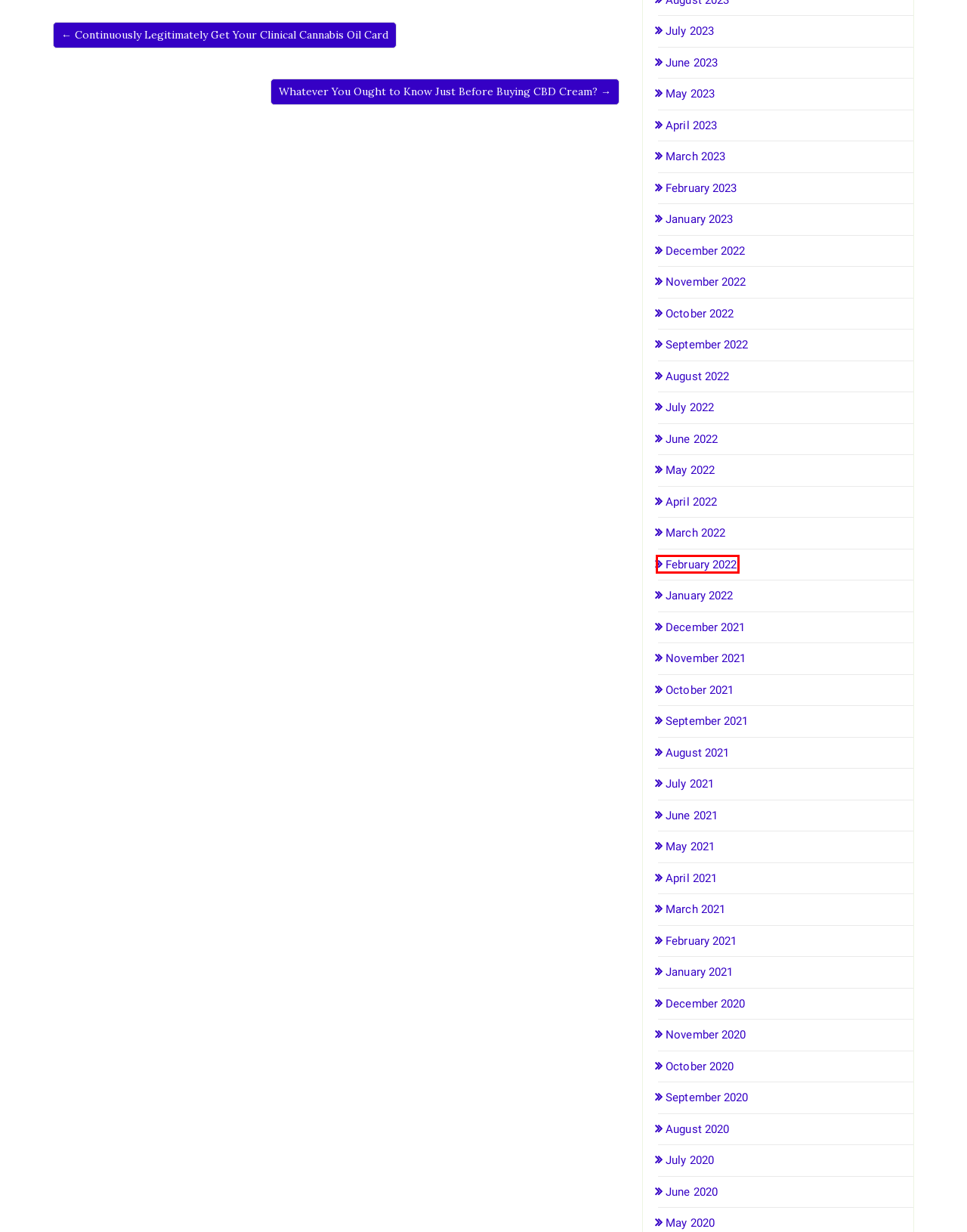Review the screenshot of a webpage containing a red bounding box around an element. Select the description that best matches the new webpage after clicking the highlighted element. The options are:
A. December 2021 – Entertainment Stories
B. July 2020 – Entertainment Stories
C. February 2022 – Entertainment Stories
D. February 2021 – Entertainment Stories
E. August 2022 – Entertainment Stories
F. March 2021 – Entertainment Stories
G. Continuously Legitimately Get Your Clinical Cannabis Oil Card – Entertainment Stories
H. January 2023 – Entertainment Stories

C